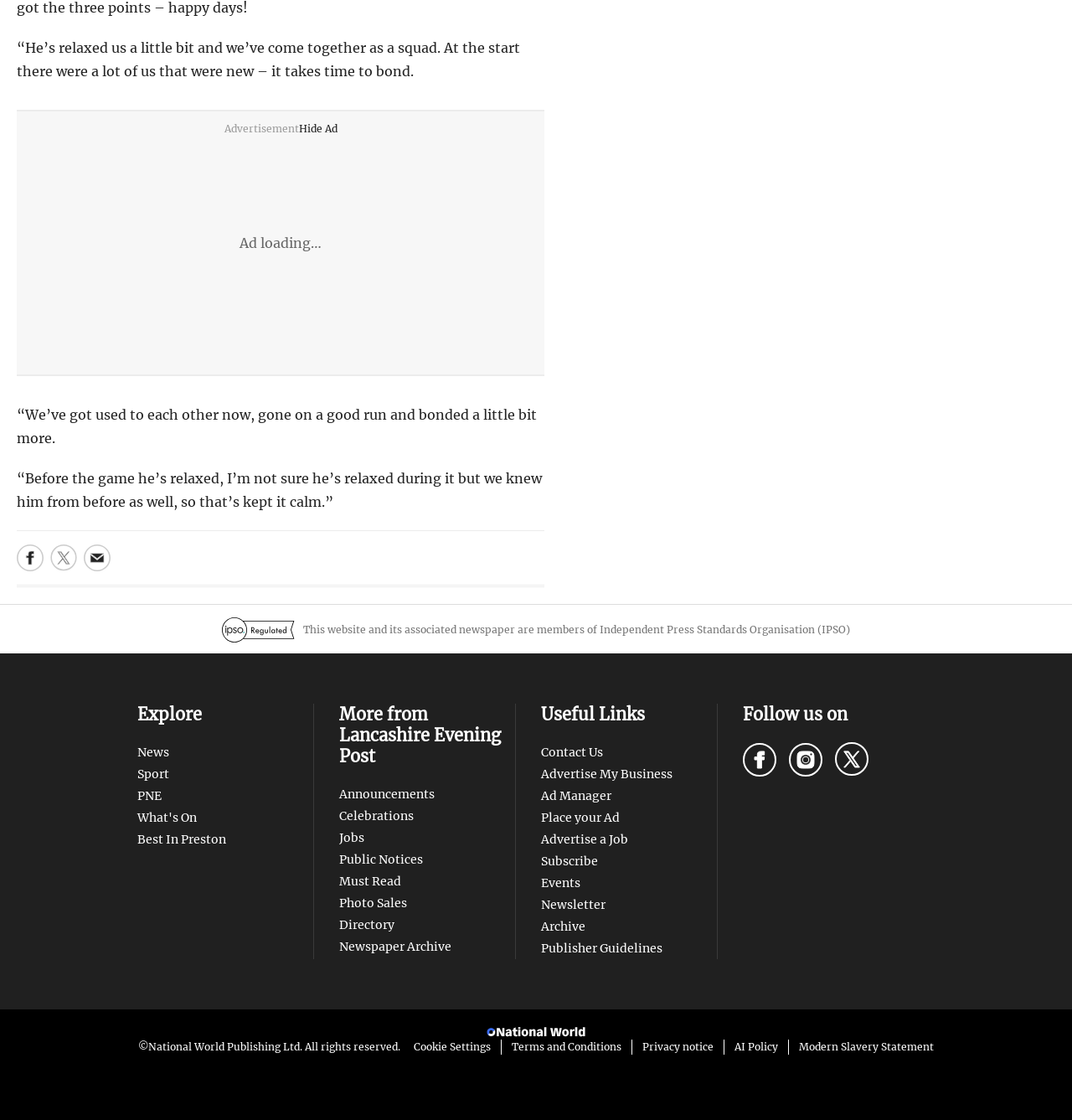What is the topic of the quote?
Look at the screenshot and respond with a single word or phrase.

Team bonding